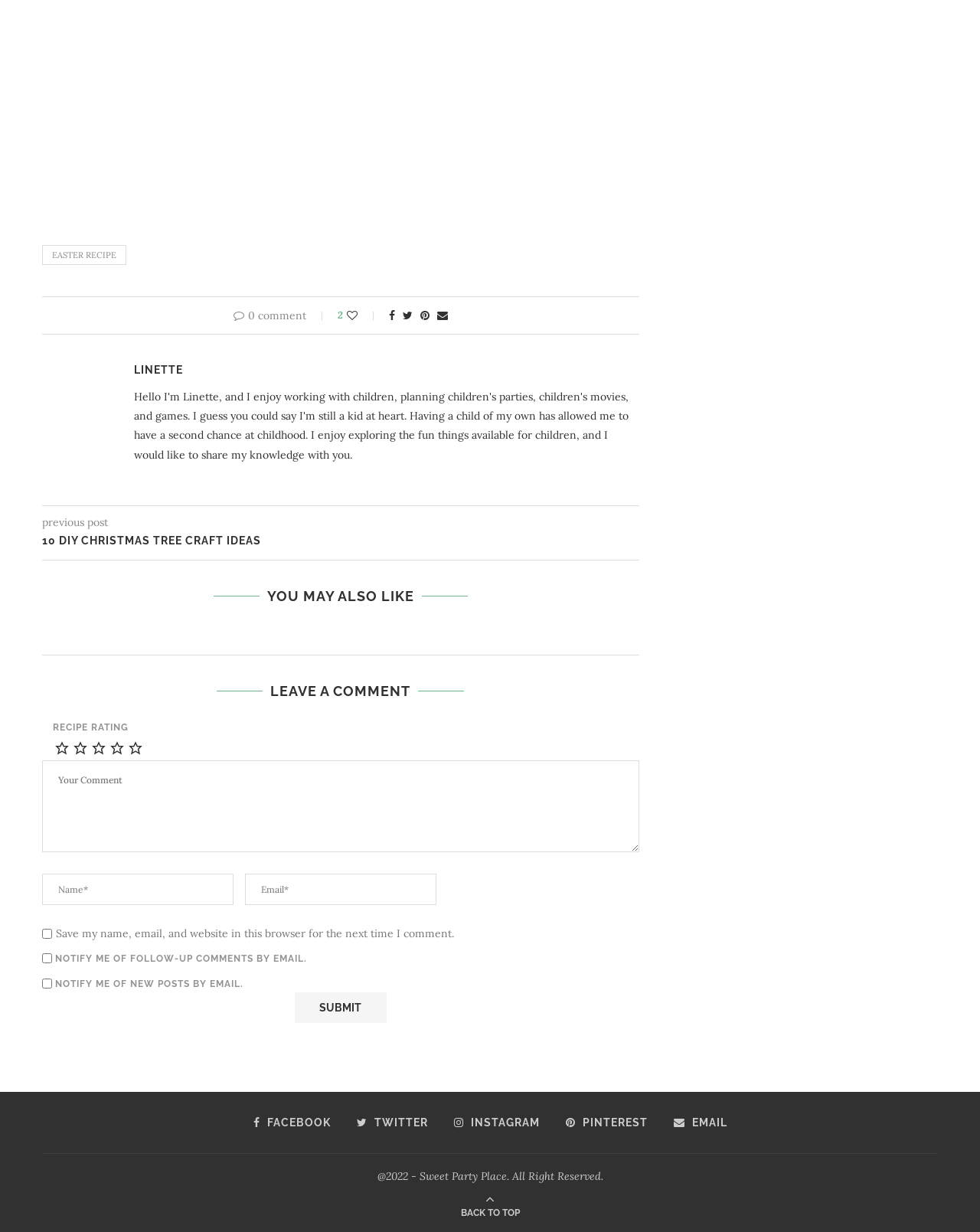Can you show the bounding box coordinates of the region to click on to complete the task described in the instruction: "Click on the link to read about Rajeev Jhawar"?

None